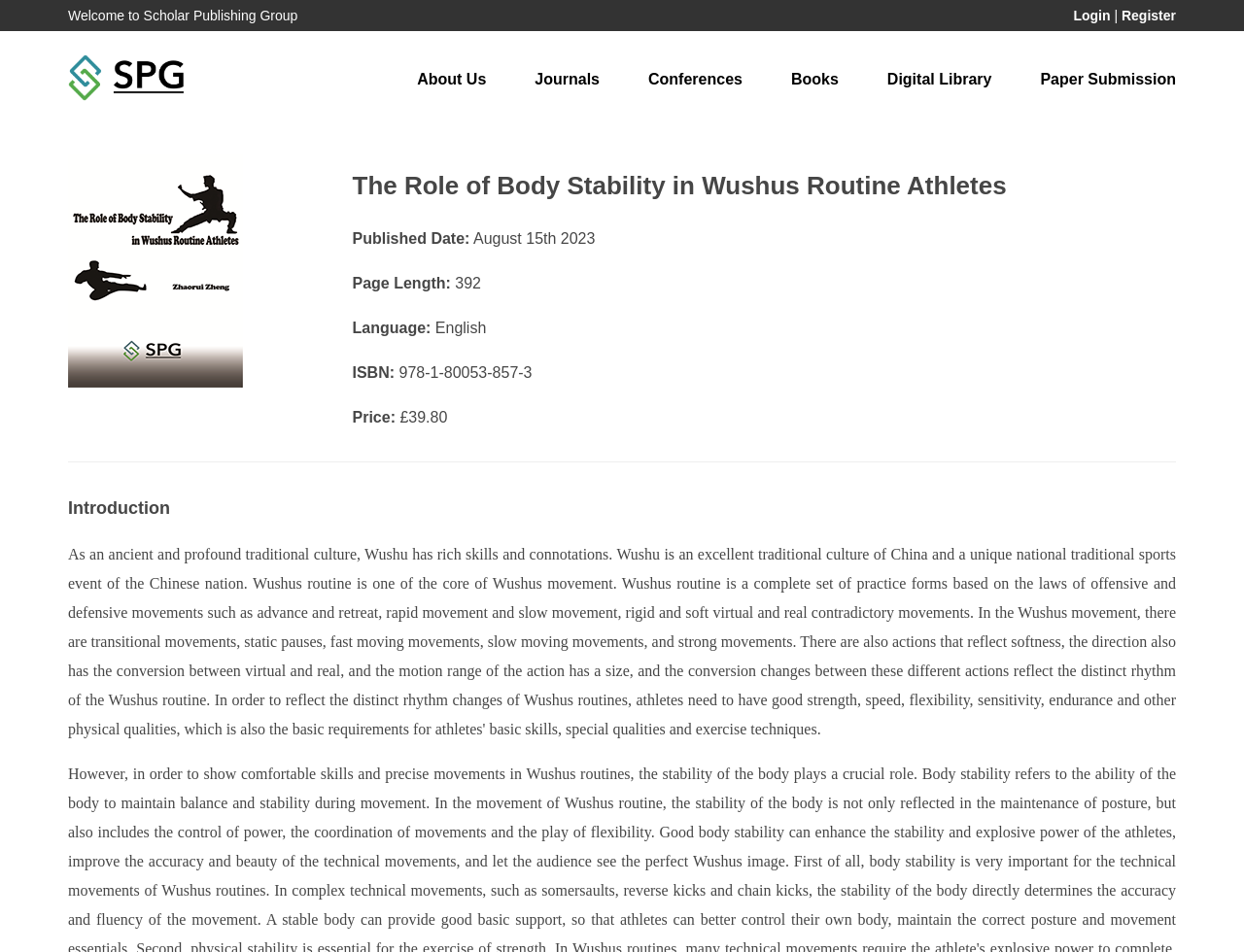Find the bounding box coordinates of the clickable area required to complete the following action: "Learn more about the author".

None